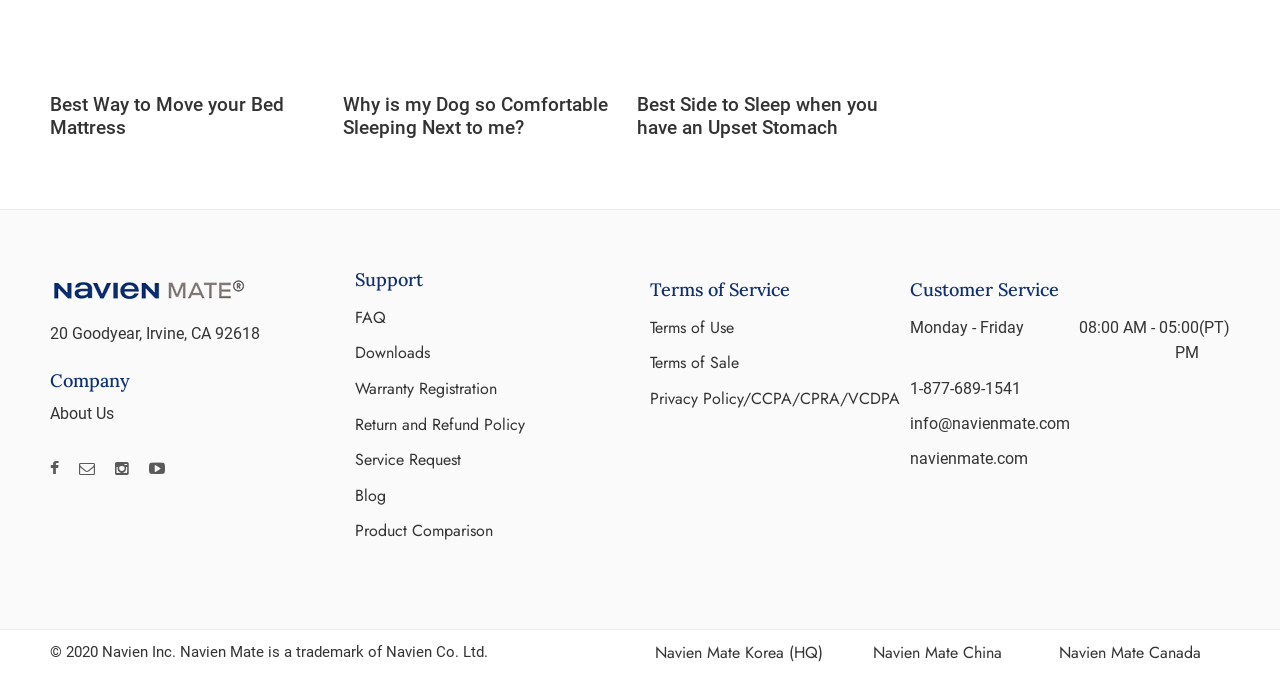Determine the bounding box coordinates of the region that needs to be clicked to achieve the task: "Navigate to the 'Company' section".

[0.039, 0.534, 0.27, 0.593]